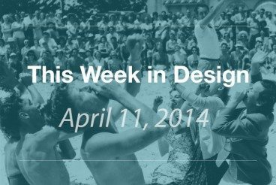Please give a concise answer to this question using a single word or phrase: 
What is the atmosphere of the event?

Festive and energetic